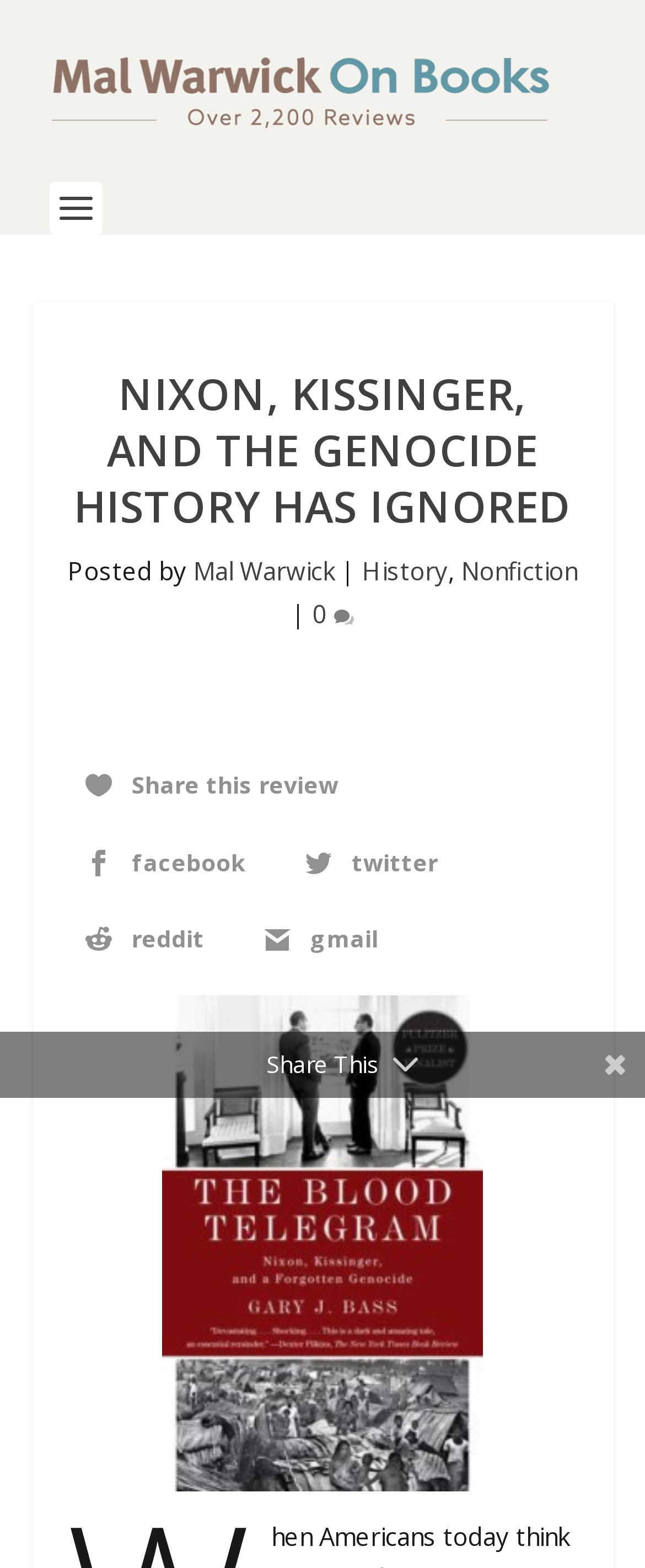Select the bounding box coordinates of the element I need to click to carry out the following instruction: "Click on the link to Mal Warwick's homepage".

[0.077, 0.032, 0.857, 0.084]